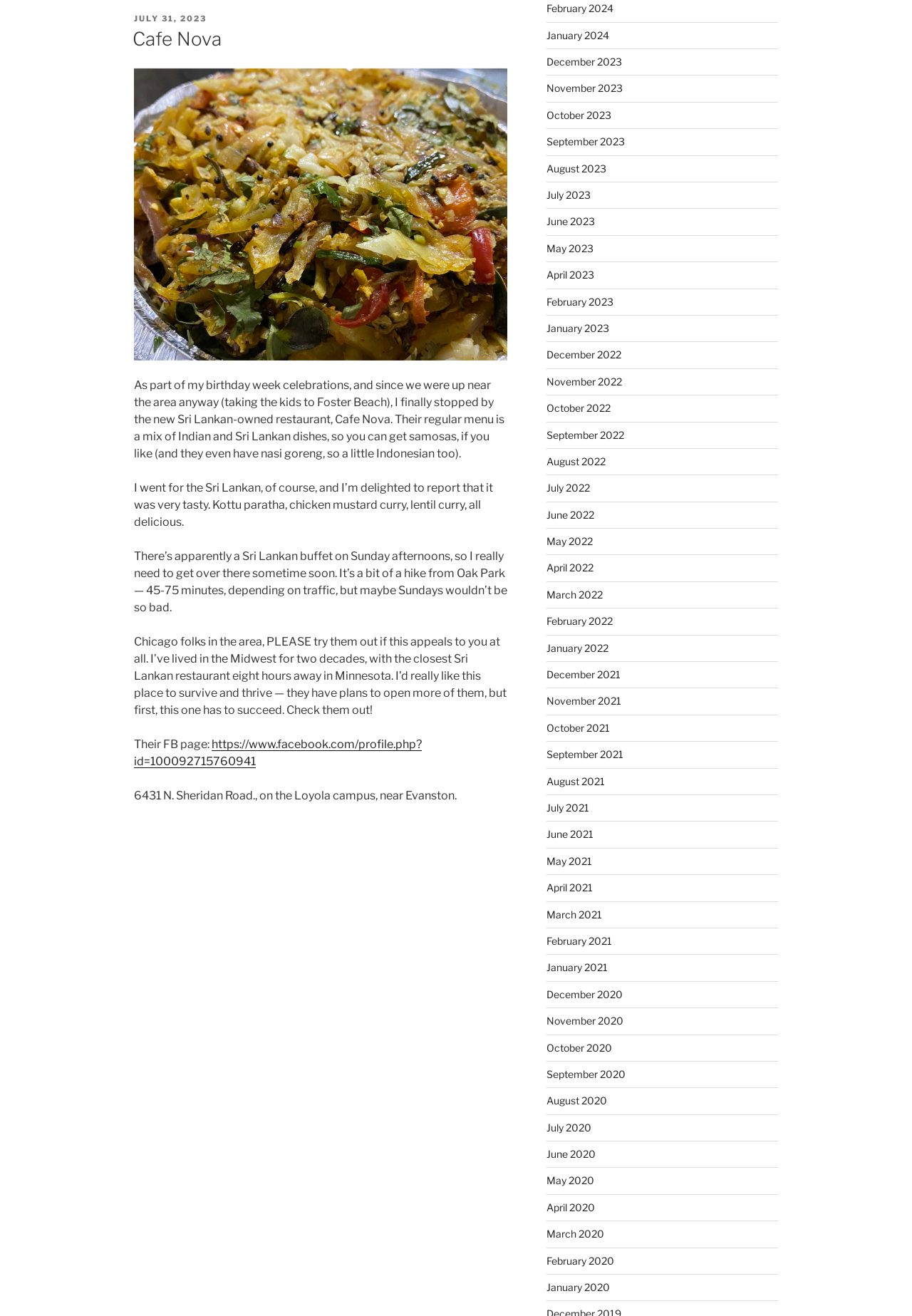Refer to the screenshot and give an in-depth answer to this question: What is the author's intention for sharing this review?

The author's intention for sharing this review is to support the restaurant, as evident from the text 'I’d really like this place to survive and thrive — they have plans to open more of them, but first, this one has to succeed. Check them out!'.